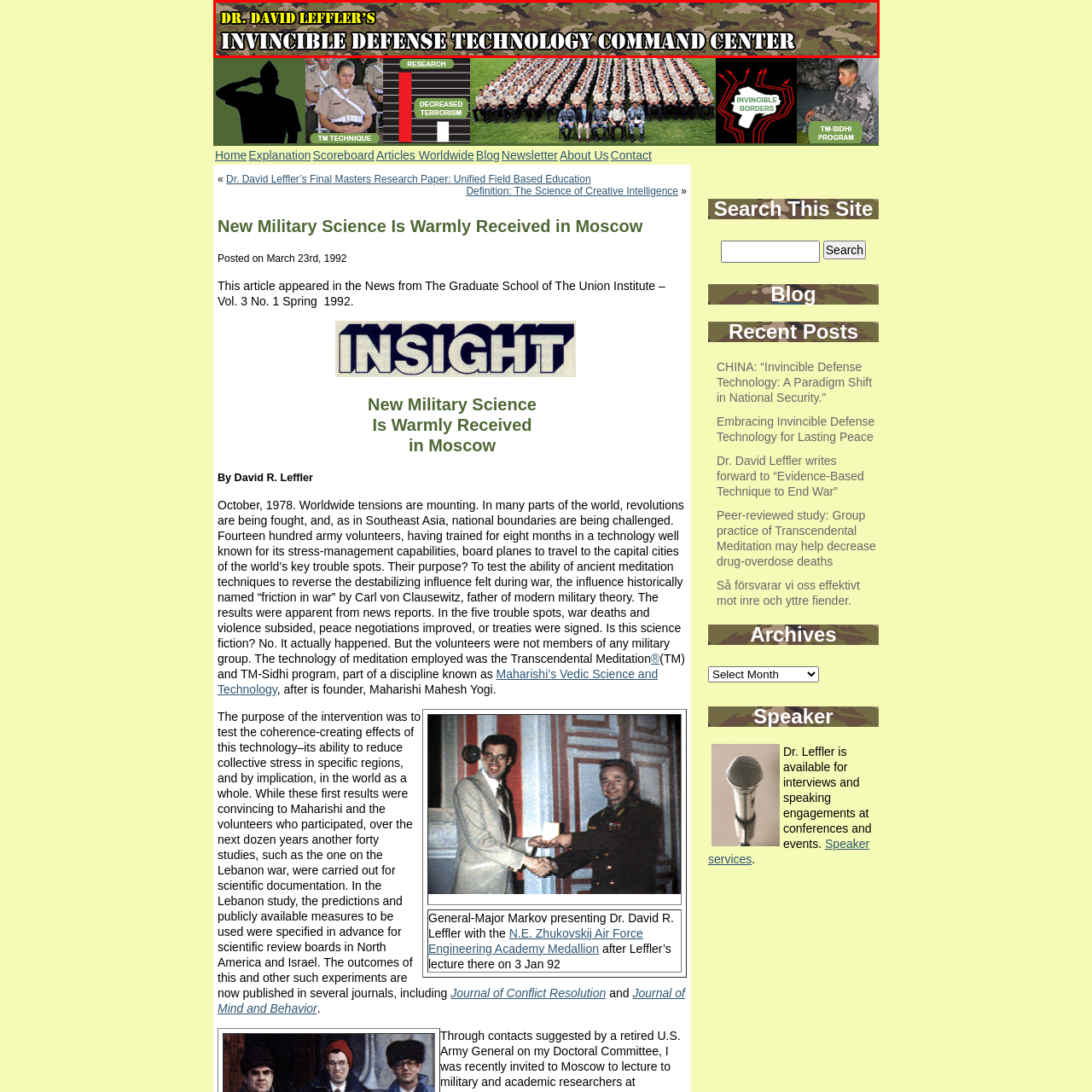Provide an in-depth caption for the image inside the red boundary.

The image showcases the title banner for "Dr. David Leffler's Invincible Defense Technology Command Center." The design features bold, striking typography with the words "INVINCIBLE DEFENSE TECHNOLOGY COMMAND CENTER" prominently displayed in white against a military-inspired camouflage background. The inclusion of Dr. David Leffler's name at the top suggests an authoritative presence in the field of defense technology, indicating a focus on innovative strategies for creating peace and security. This visually impactful banner serves to convey the mission and values of the command center, emphasizing a commitment to leveraging advanced technology for national security.